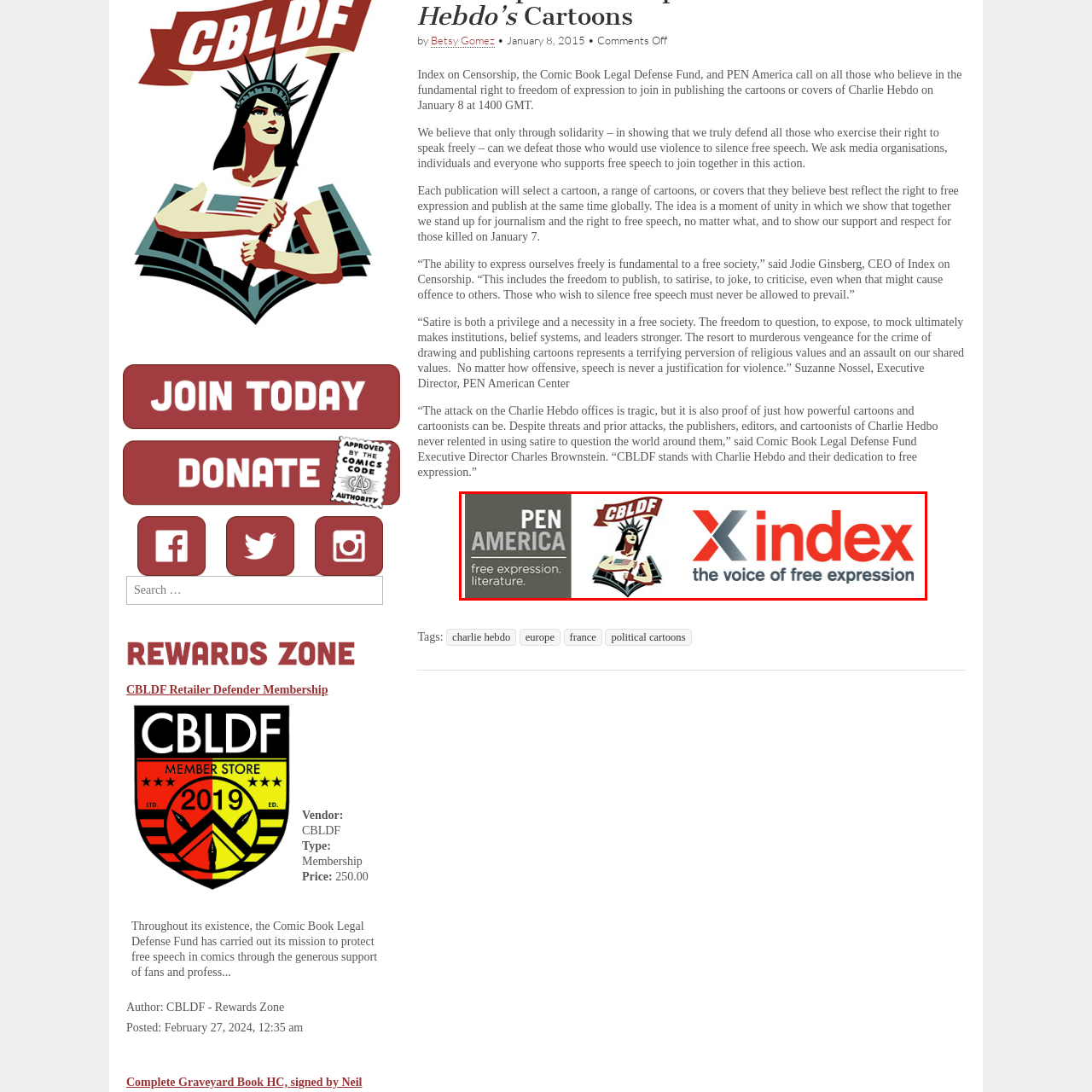Analyze the content inside the red box, What is the significance of the bold red 'X' in the Index on Censorship logo? Provide a short answer using a single word or phrase.

Free expression